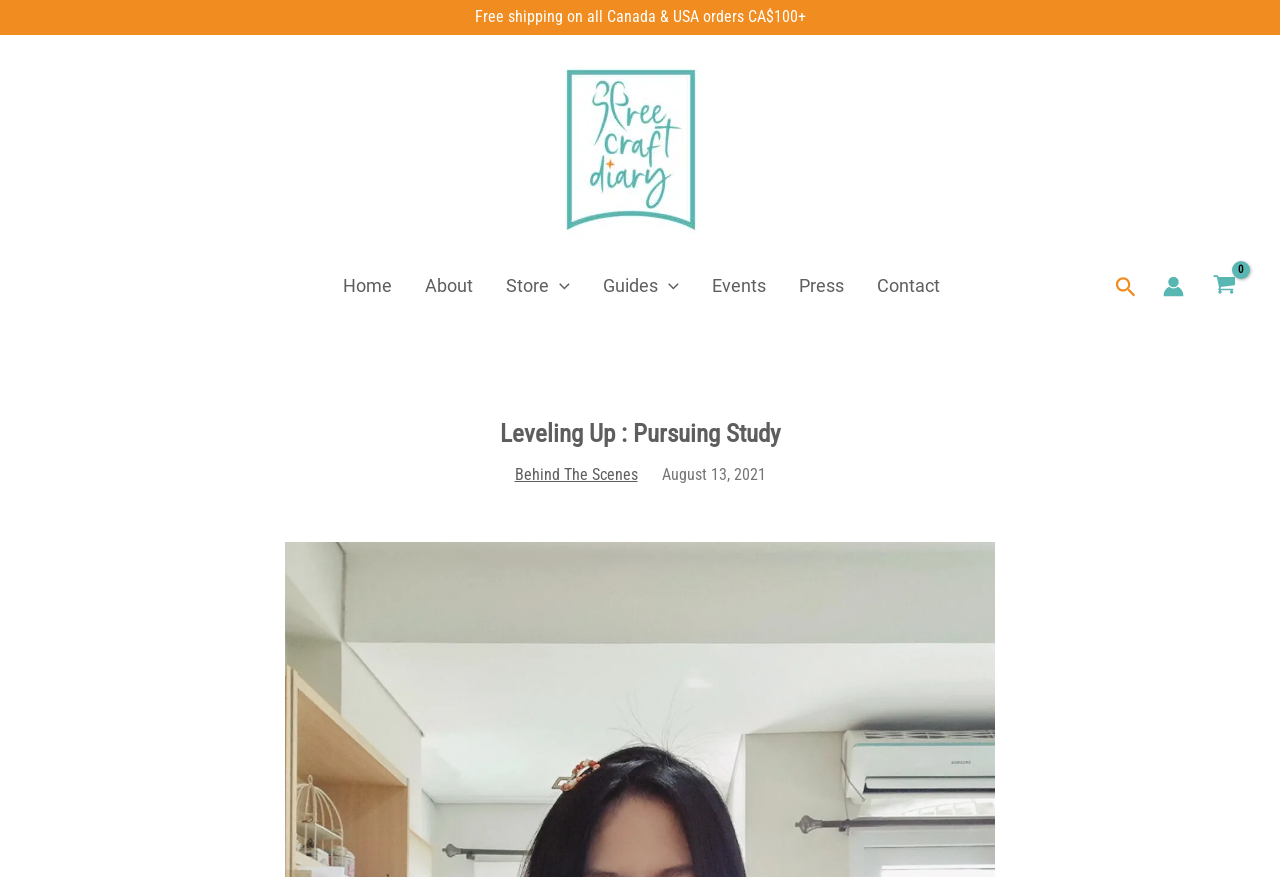Locate the bounding box coordinates of the element I should click to achieve the following instruction: "check events".

[0.542, 0.298, 0.61, 0.355]